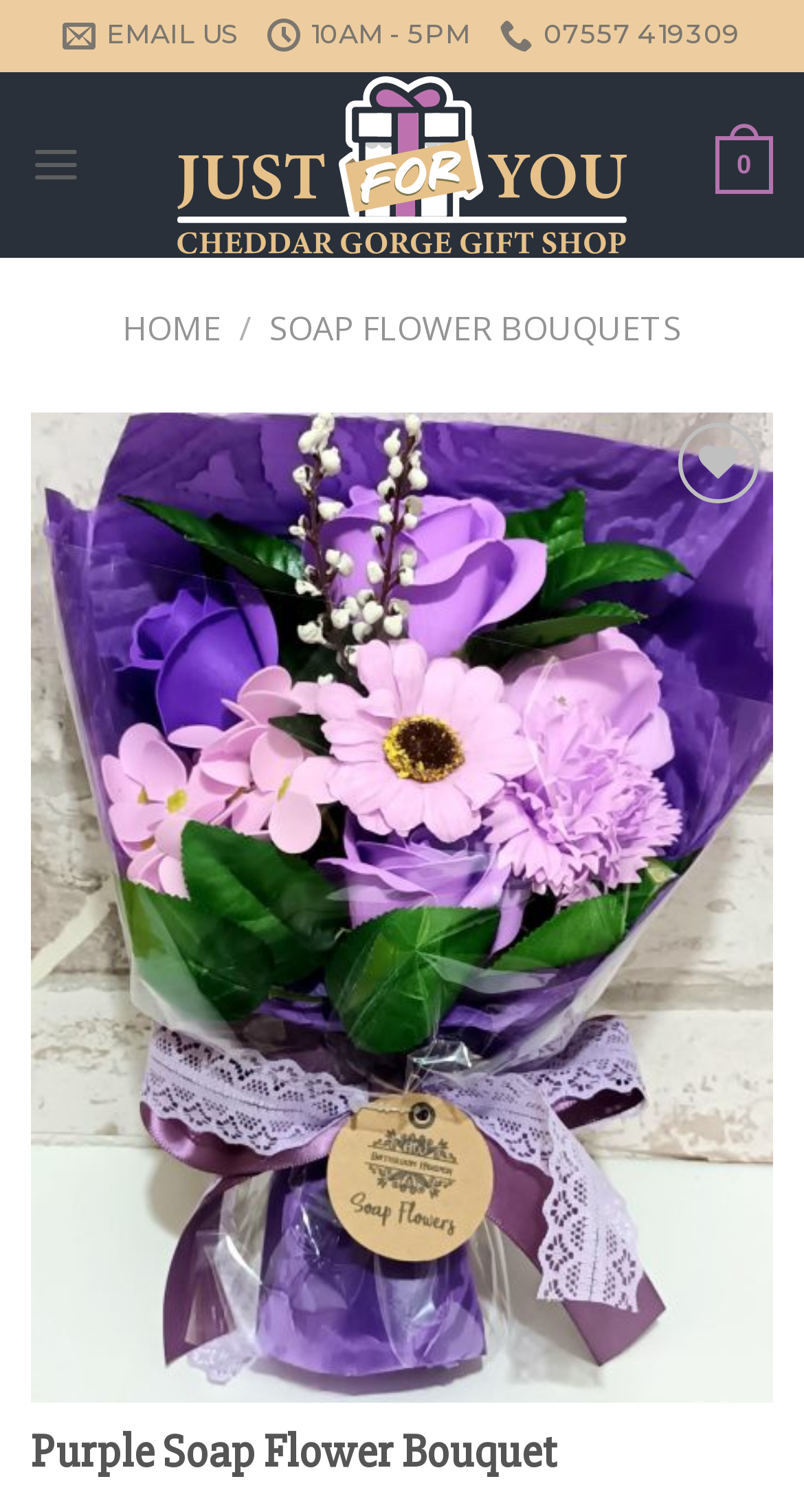Determine the bounding box coordinates of the section I need to click to execute the following instruction: "View menu". Provide the coordinates as four float numbers between 0 and 1, i.e., [left, top, right, bottom].

[0.038, 0.076, 0.101, 0.143]